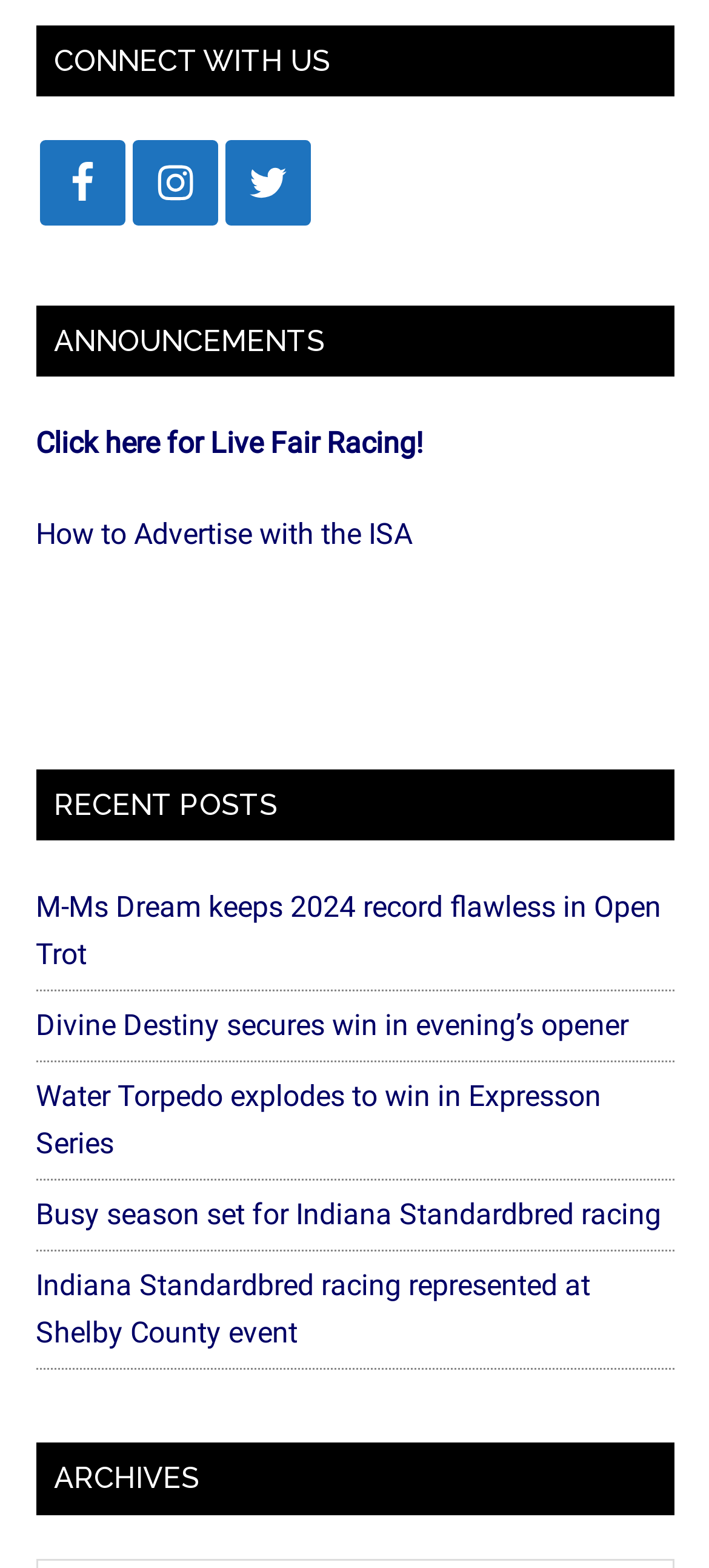Find the bounding box coordinates for the area that should be clicked to accomplish the instruction: "Read the announcement about Live Fair Racing".

[0.05, 0.272, 0.596, 0.294]